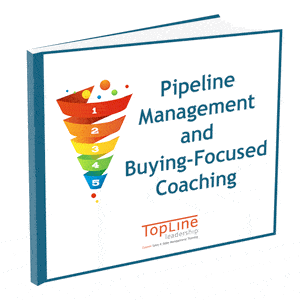Explain the scene depicted in the image, including all details.

The image features a 3D representation of a book titled "Pipeline Management and Buying-Focused Coaching," which is part of the offerings from TopLine Leadership. The cover displays a funnel graphic, symbolizing the various stages of a sales pipeline, with five levels highlighted through colorful segments, emphasizing a structured approach to sales coaching. This visual element underscores the focus on guiding sales professionals through effective pipeline management strategies and coaching techniques. The title and branding reflect TopLine Leadership’s commitment to enhancing sales performance and coaching effectiveness.